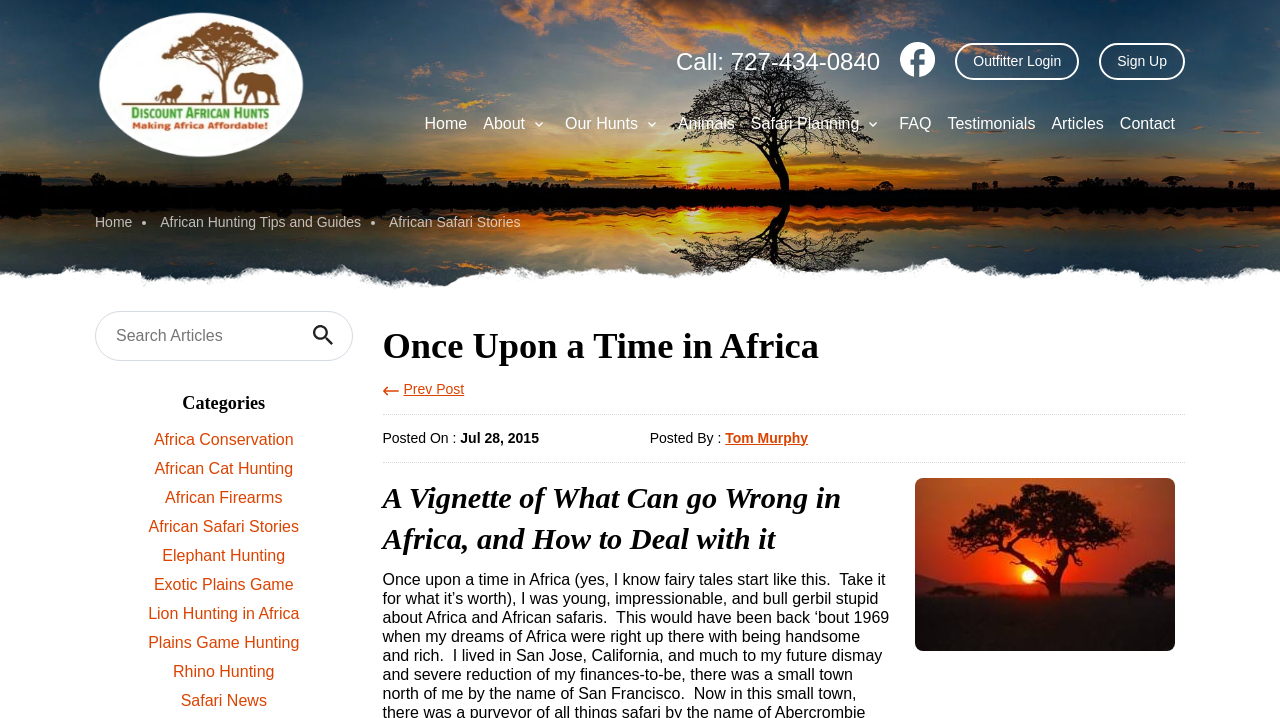What categories of articles are available?
Please provide a comprehensive answer based on the details in the screenshot.

The webpage has a section titled 'Categories' that lists various categories of articles, including 'Africa Conservation', 'African Cat Hunting', 'African Firearms', and many others. These categories suggest that the website has a wide range of articles related to African hunting and safaris.